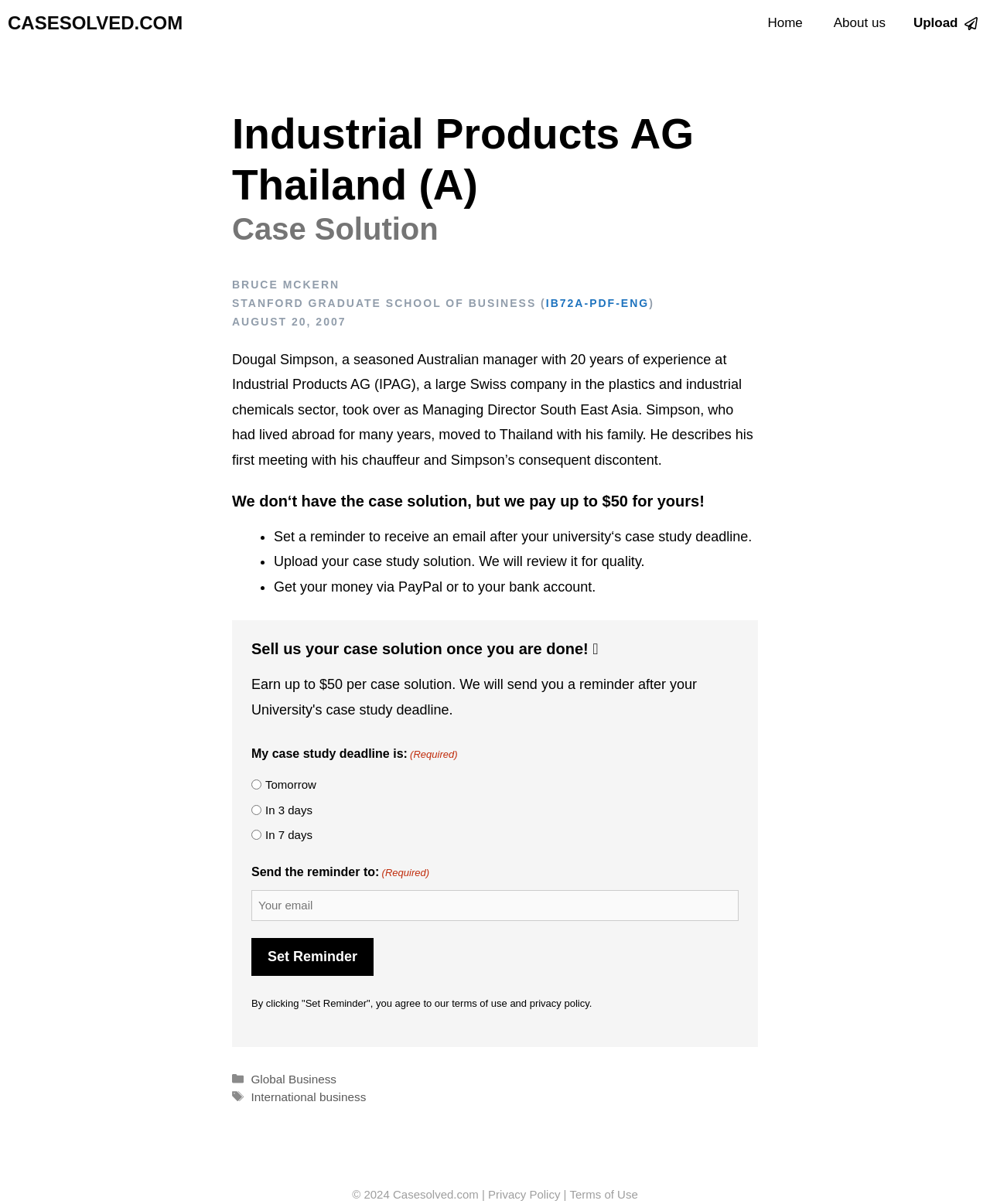What is the purpose of the 'Set Reminder' button?
From the details in the image, provide a complete and detailed answer to the question.

The purpose of the 'Set Reminder' button can be inferred from the text above the button, which states 'Set a reminder to receive an email after your university's case study deadline.' This suggests that the button is used to set a reminder for the user to receive an email at a specific time.